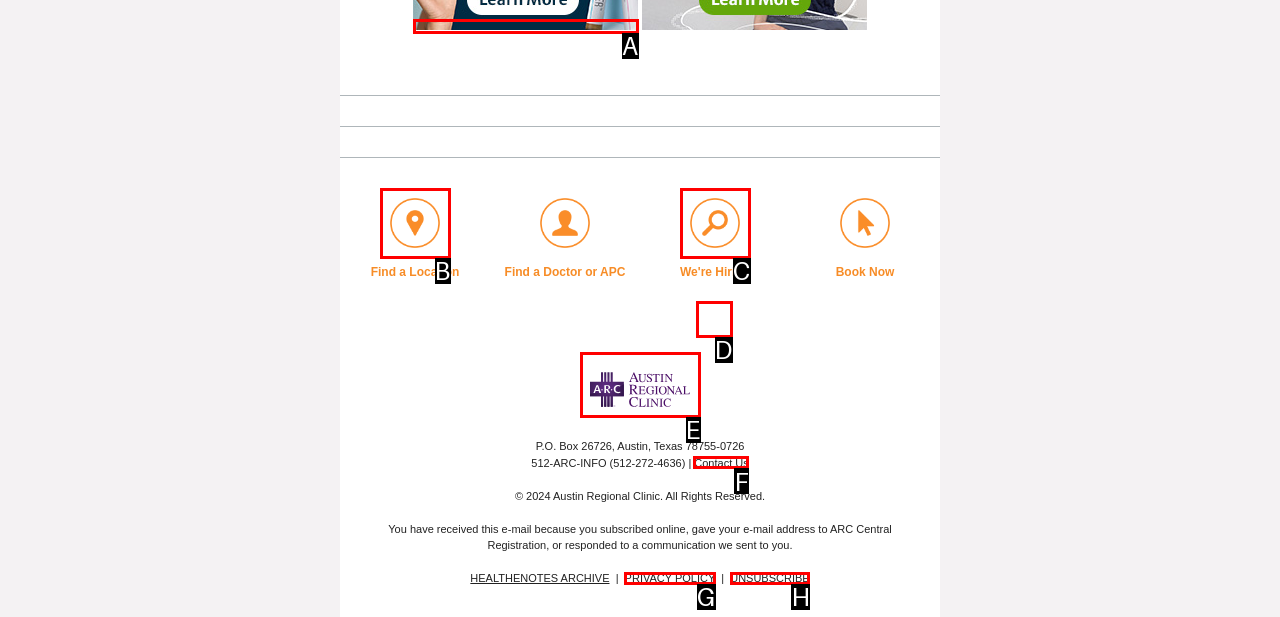Select the HTML element to finish the task: Contact Us Reply with the letter of the correct option.

F